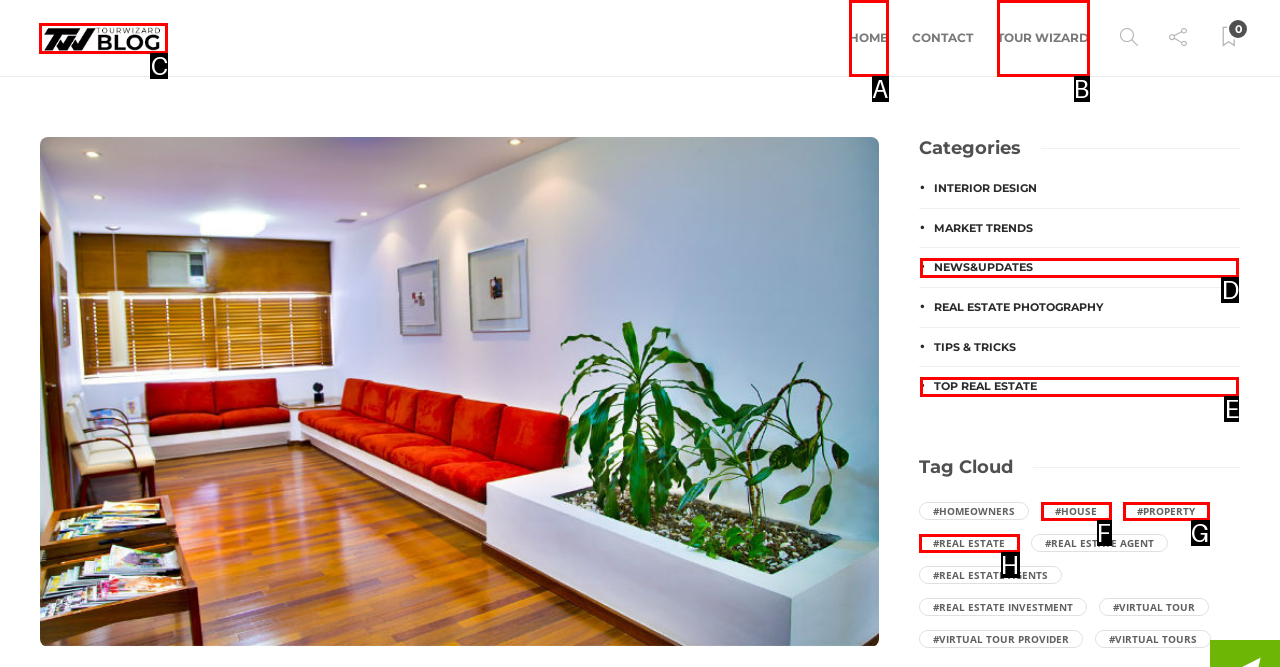Which lettered option should I select to achieve the task: Click on the Tour Wizard logo according to the highlighted elements in the screenshot?

C